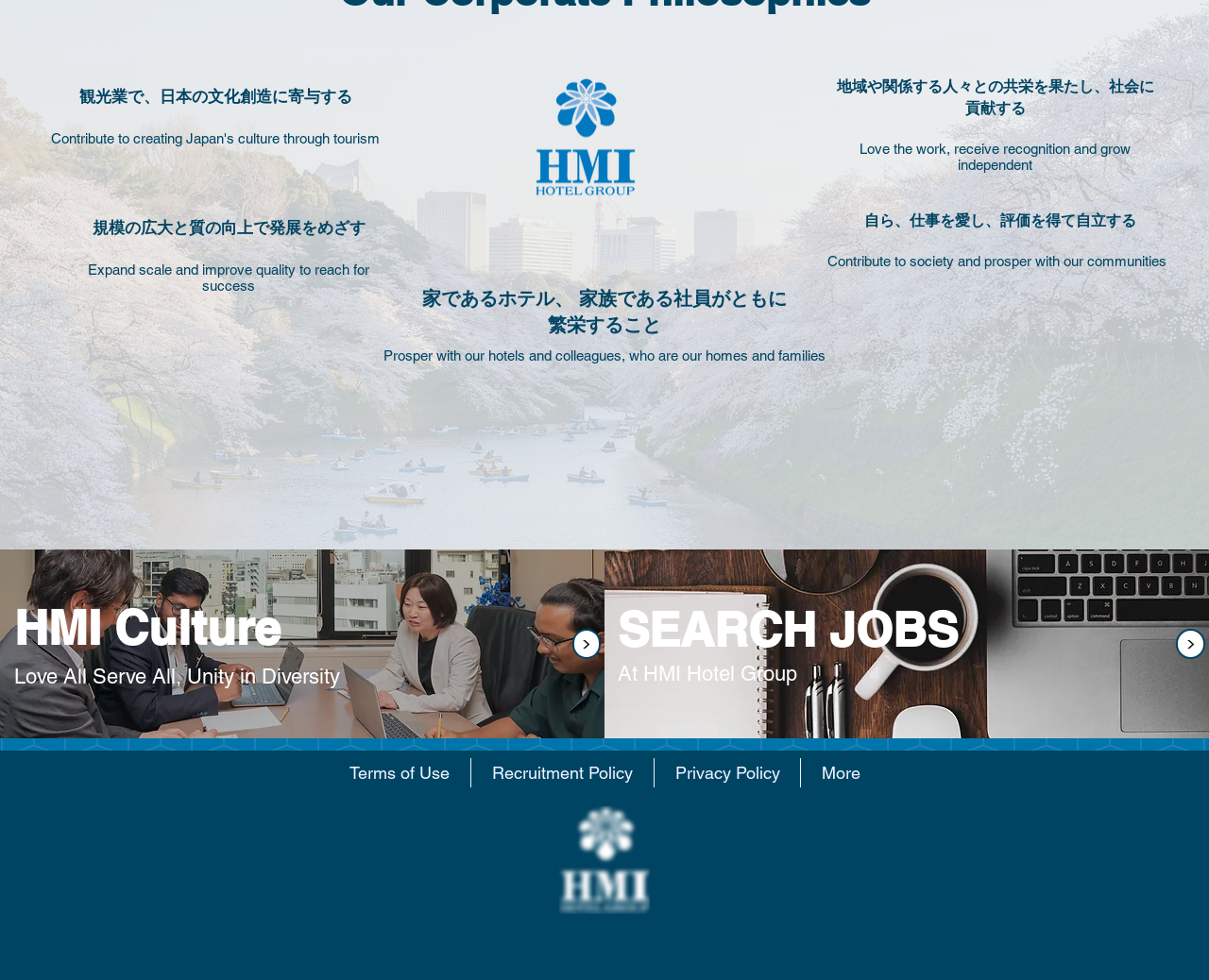Answer the question briefly using a single word or phrase: 
What is the purpose of the company?

Contribute to society